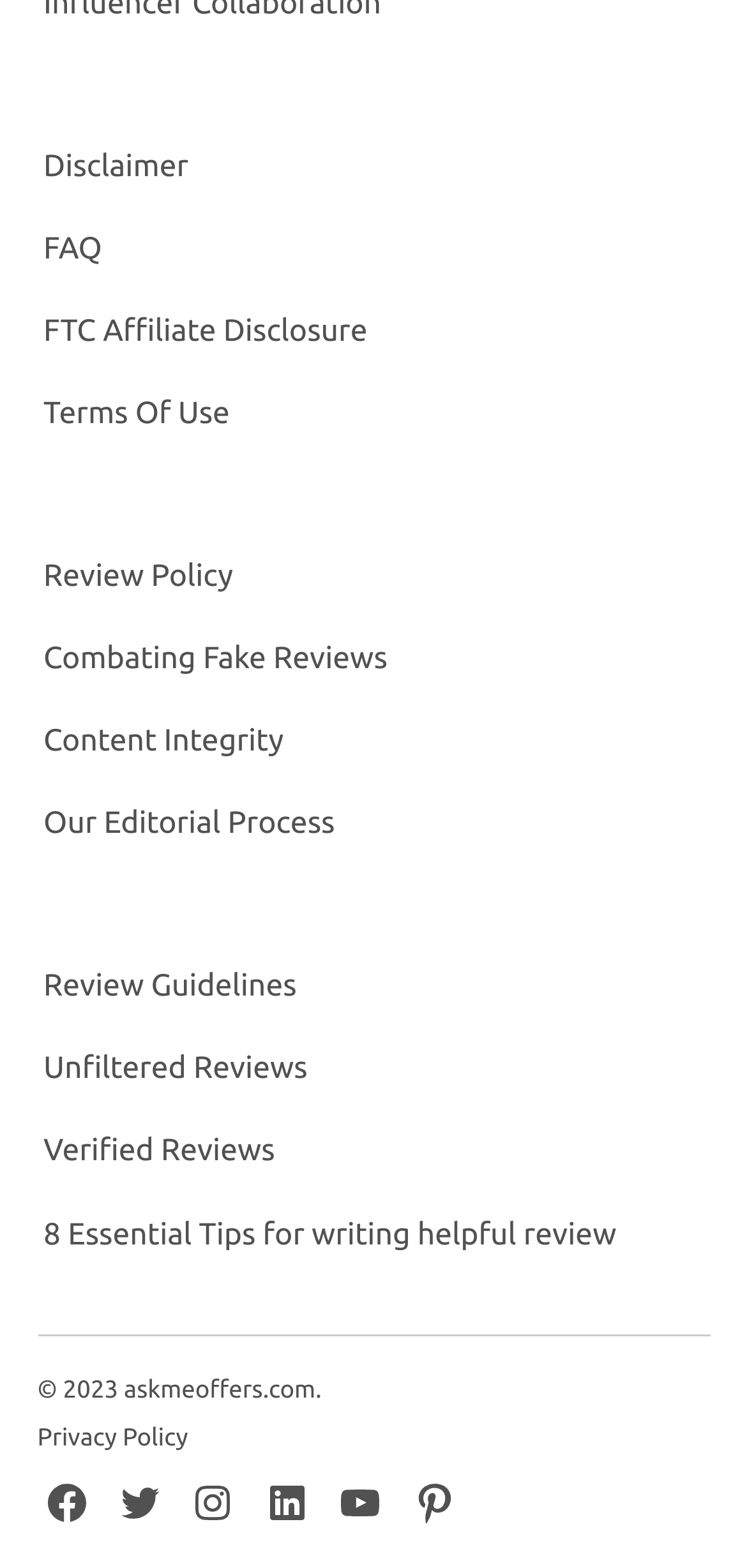Determine the bounding box coordinates for the clickable element required to fulfill the instruction: "Read Terms Of Use". Provide the coordinates as four float numbers between 0 and 1, i.e., [left, top, right, bottom].

[0.058, 0.244, 0.308, 0.286]